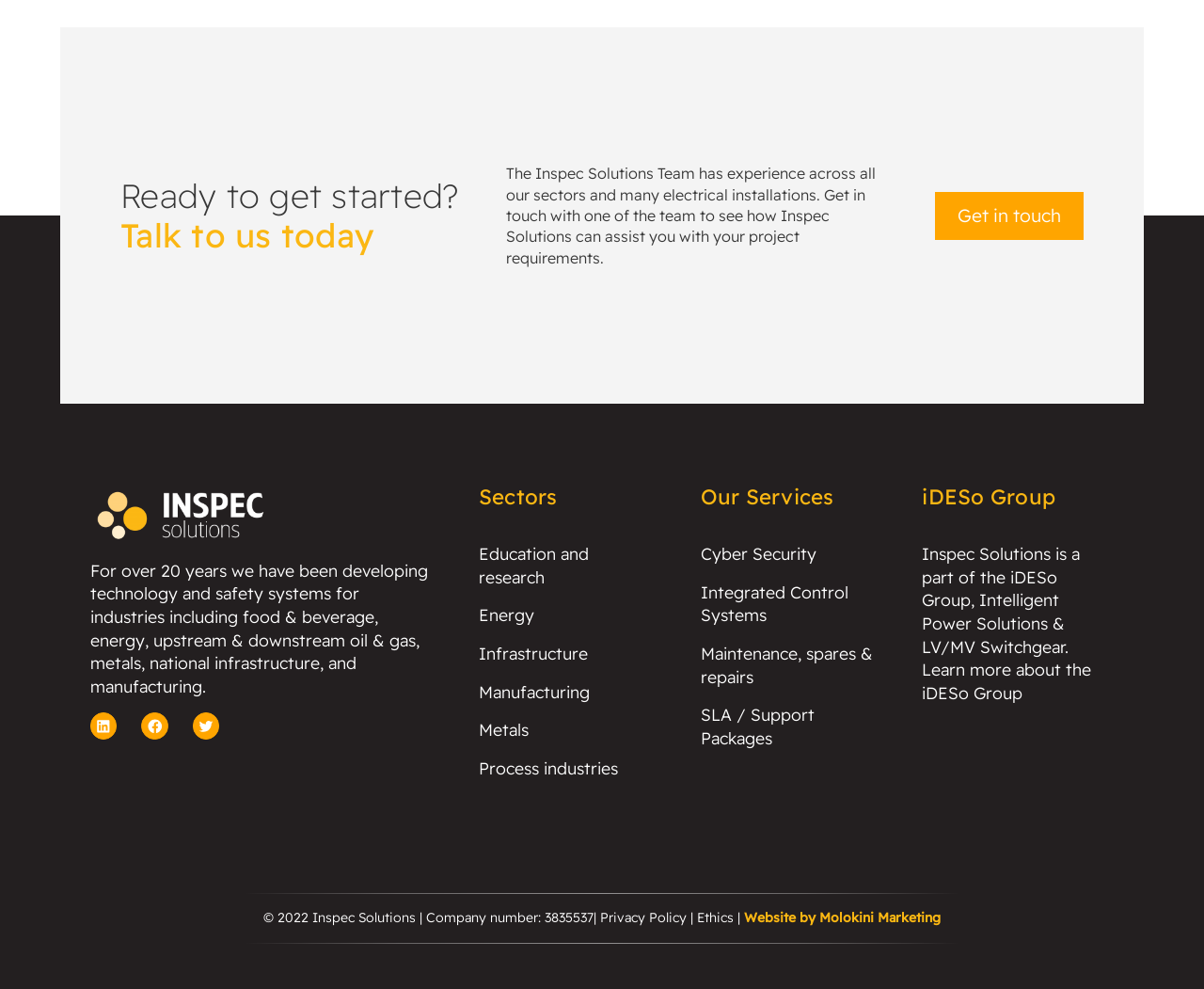Please identify the bounding box coordinates of the clickable area that will allow you to execute the instruction: "Learn more about the iDESo Group".

[0.766, 0.69, 0.849, 0.711]